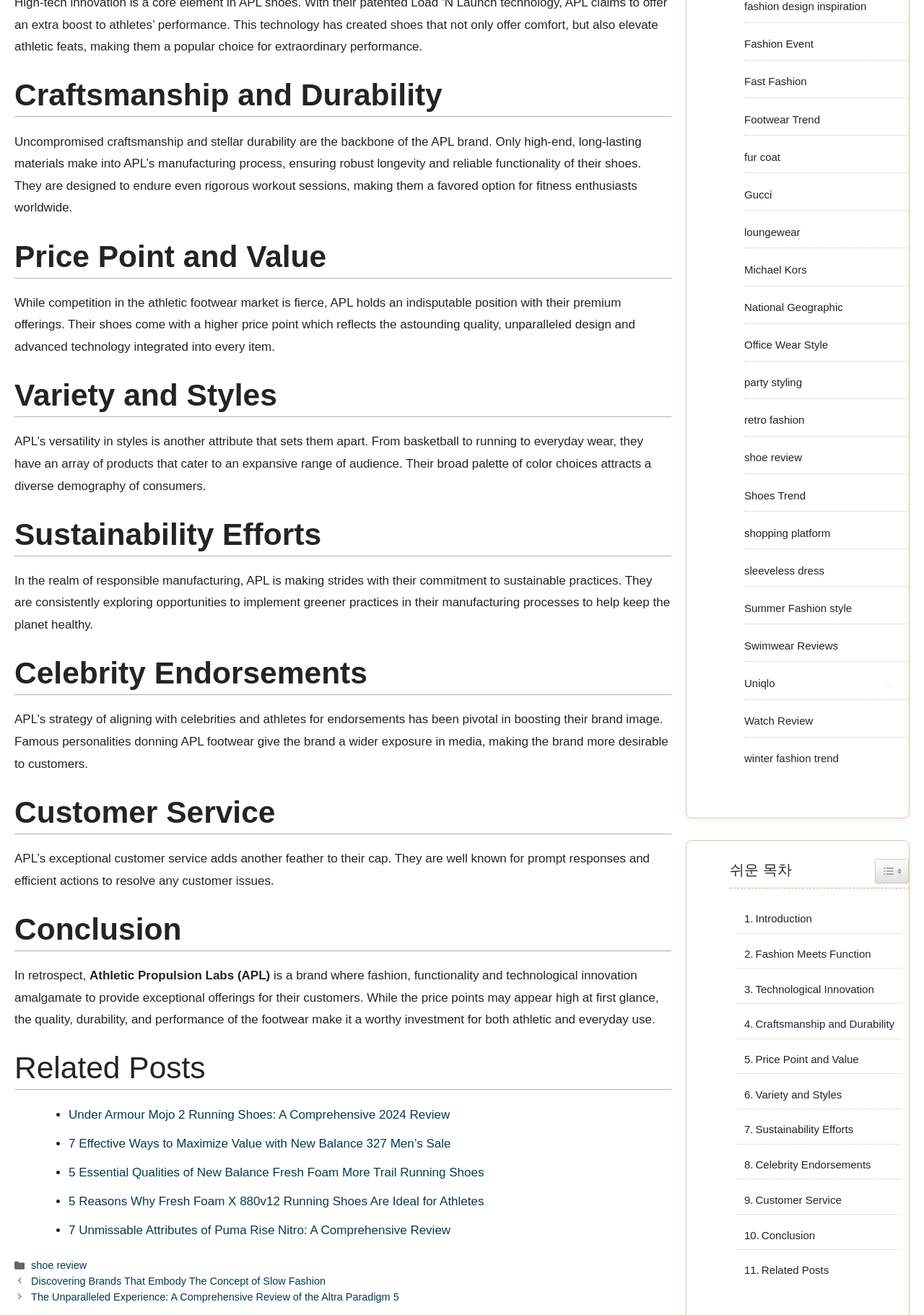Determine the bounding box for the UI element described here: "Price Point and Value".

[0.798, 0.799, 0.929, 0.812]